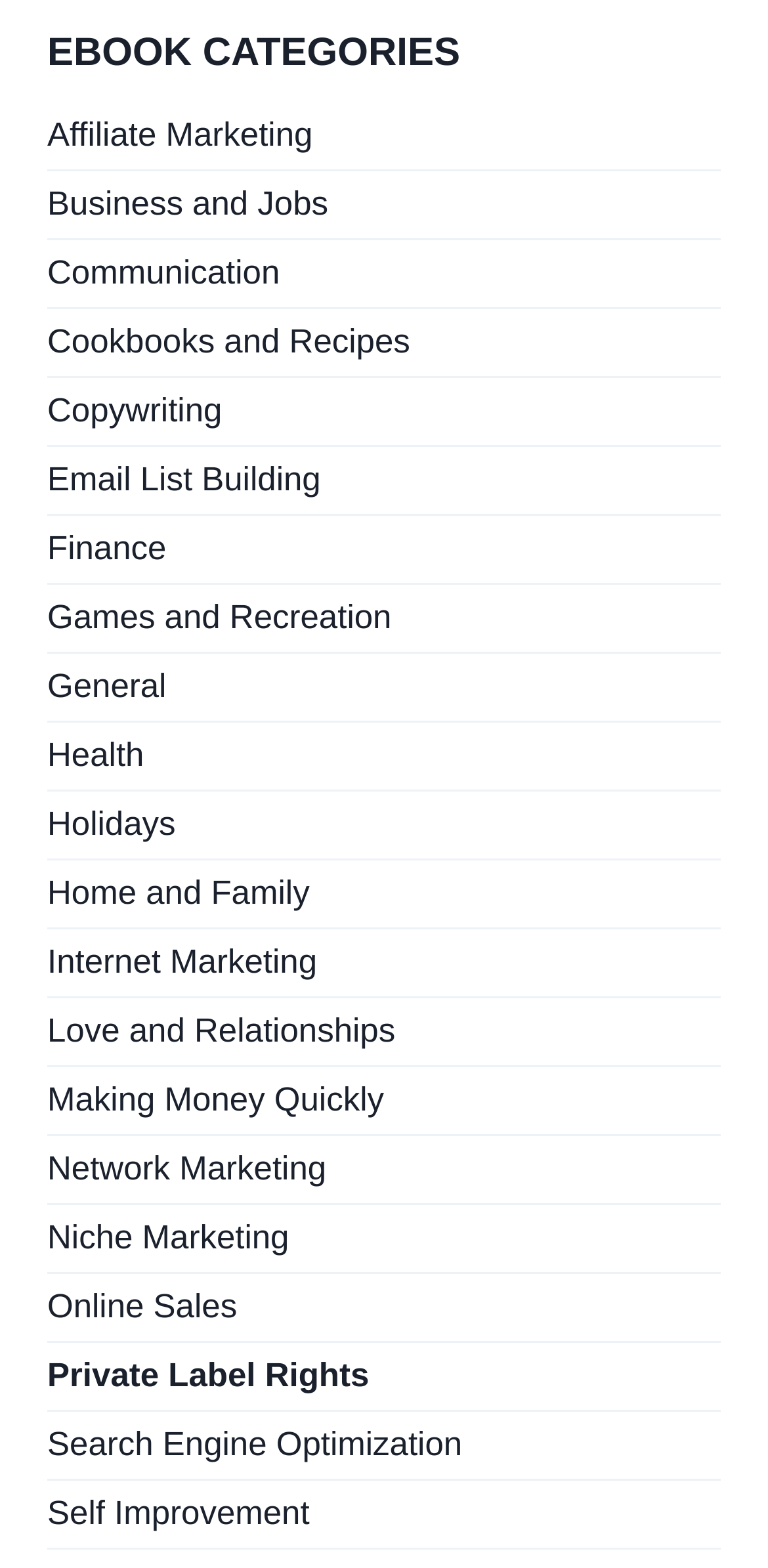Identify the bounding box coordinates for the region of the element that should be clicked to carry out the instruction: "Discover Self Improvement ebooks". The bounding box coordinates should be four float numbers between 0 and 1, i.e., [left, top, right, bottom].

[0.062, 0.945, 0.938, 0.988]